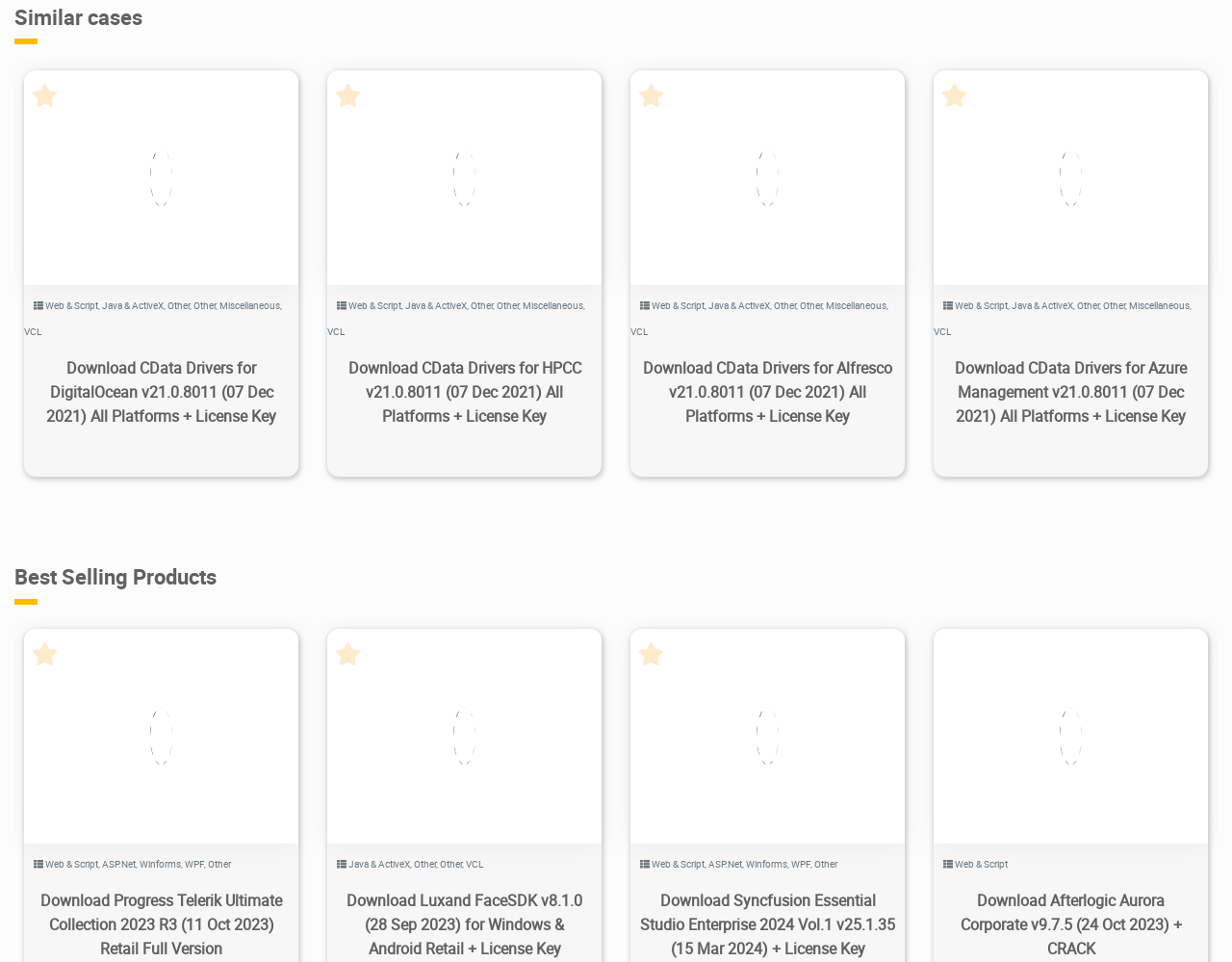Give a one-word or short phrase answer to this question: 
How many visits does the second article have?

2,281